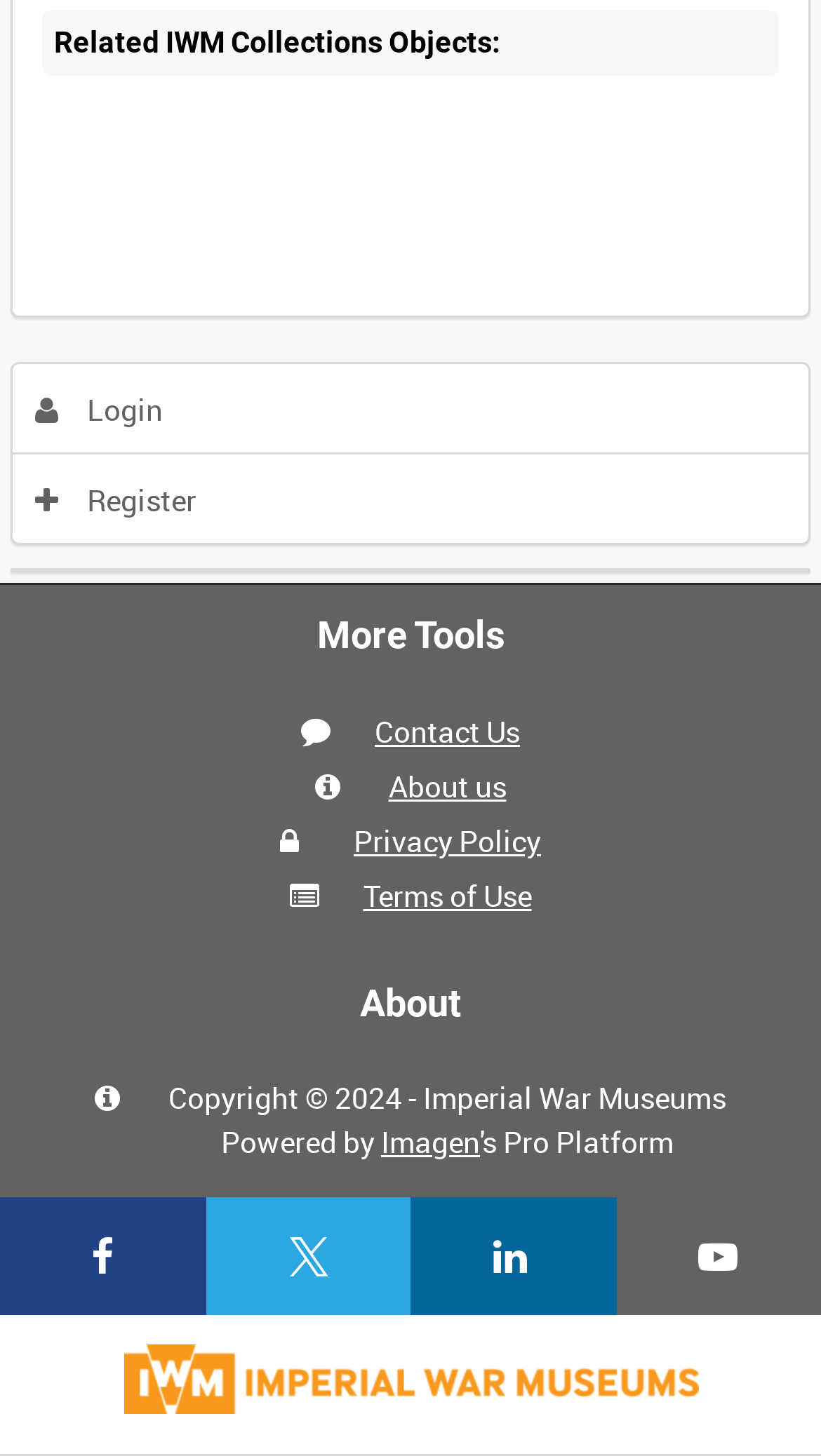Respond to the question below with a single word or phrase: What is the purpose of the 'Login' and 'Register' links?

To access user accounts